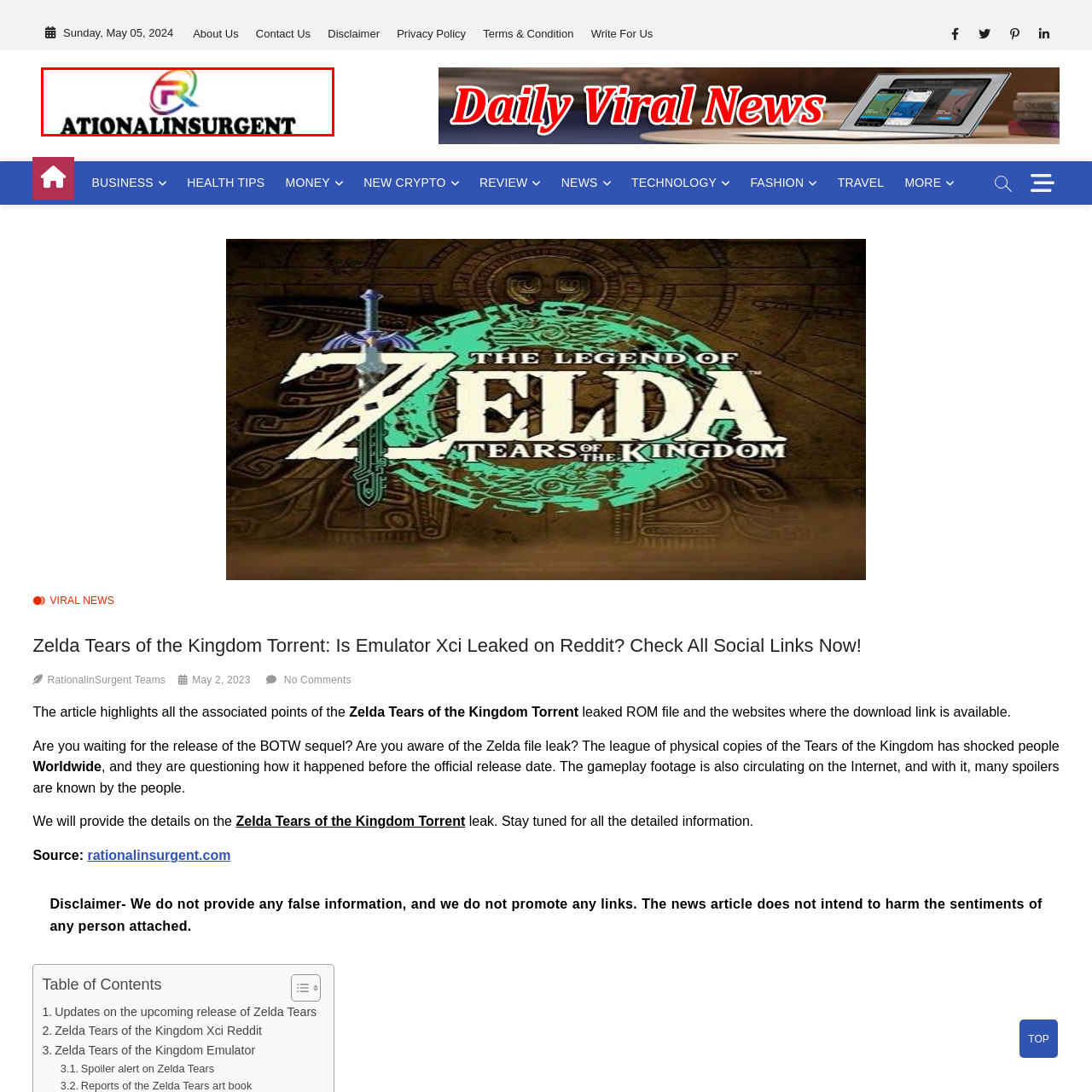Pay attention to the area highlighted by the red boundary and answer the question with a single word or short phrase: 
What font style is used for the brand name?

Bold, black font